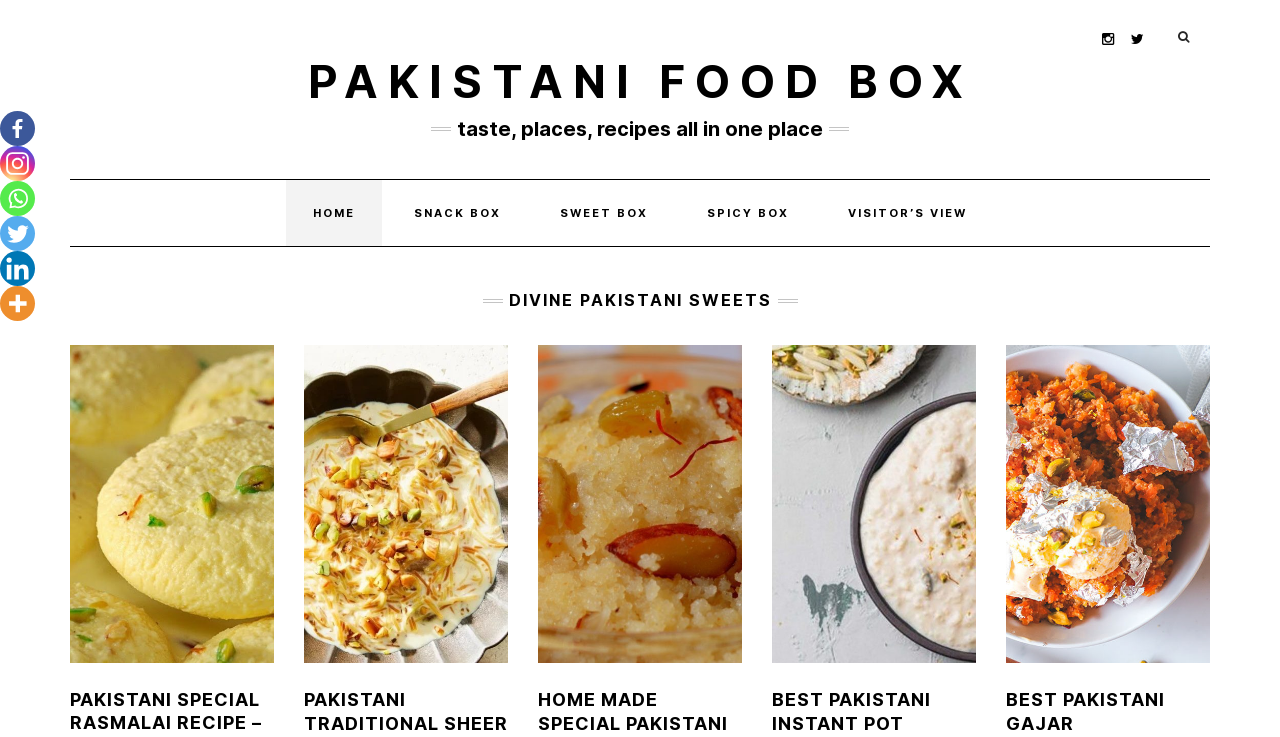What is the cooking time for the Pakistani Traditional Sheer Khurma recipe?
Provide a thorough and detailed answer to the question.

According to the recipe listed on the website, the Pakistani Traditional Sheer Khurma (Seviyan) Recipe can be cooked in 20 minutes.